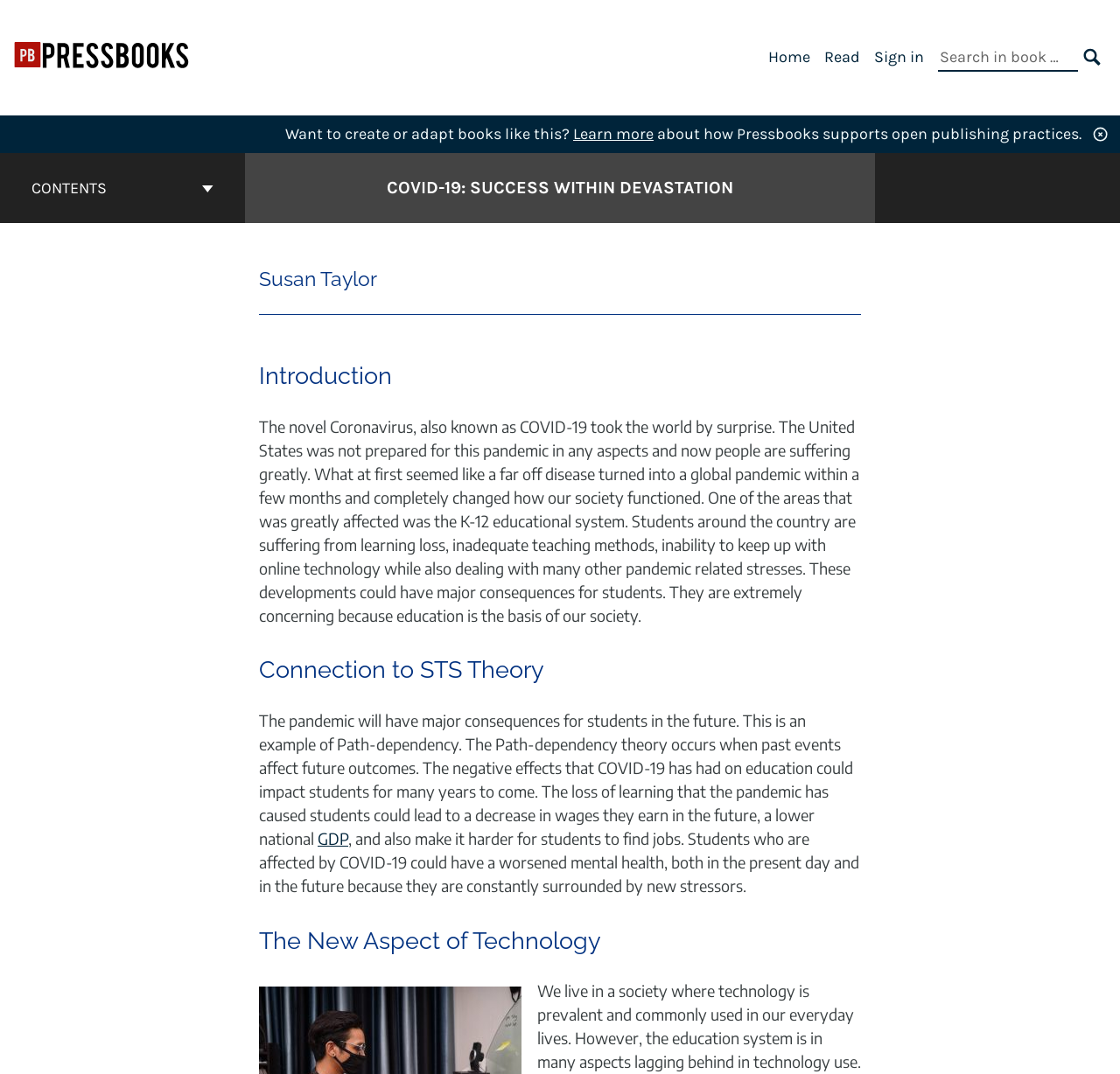Locate the bounding box coordinates of the element I should click to achieve the following instruction: "Expand Book Contents Navigation".

[0.003, 0.143, 0.216, 0.208]